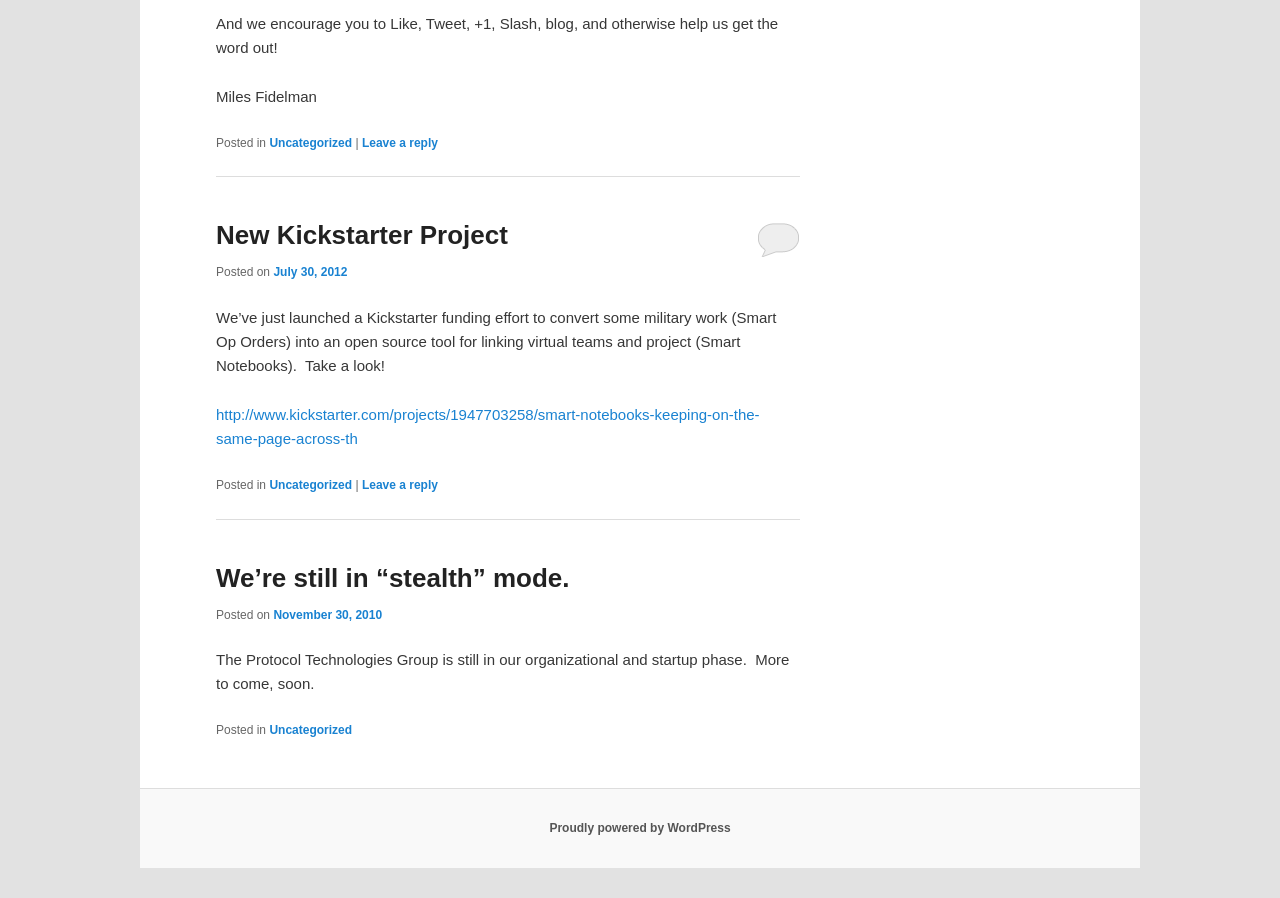Please determine the bounding box coordinates of the section I need to click to accomplish this instruction: "Click on the 'Leave a reply' link".

[0.283, 0.151, 0.342, 0.167]